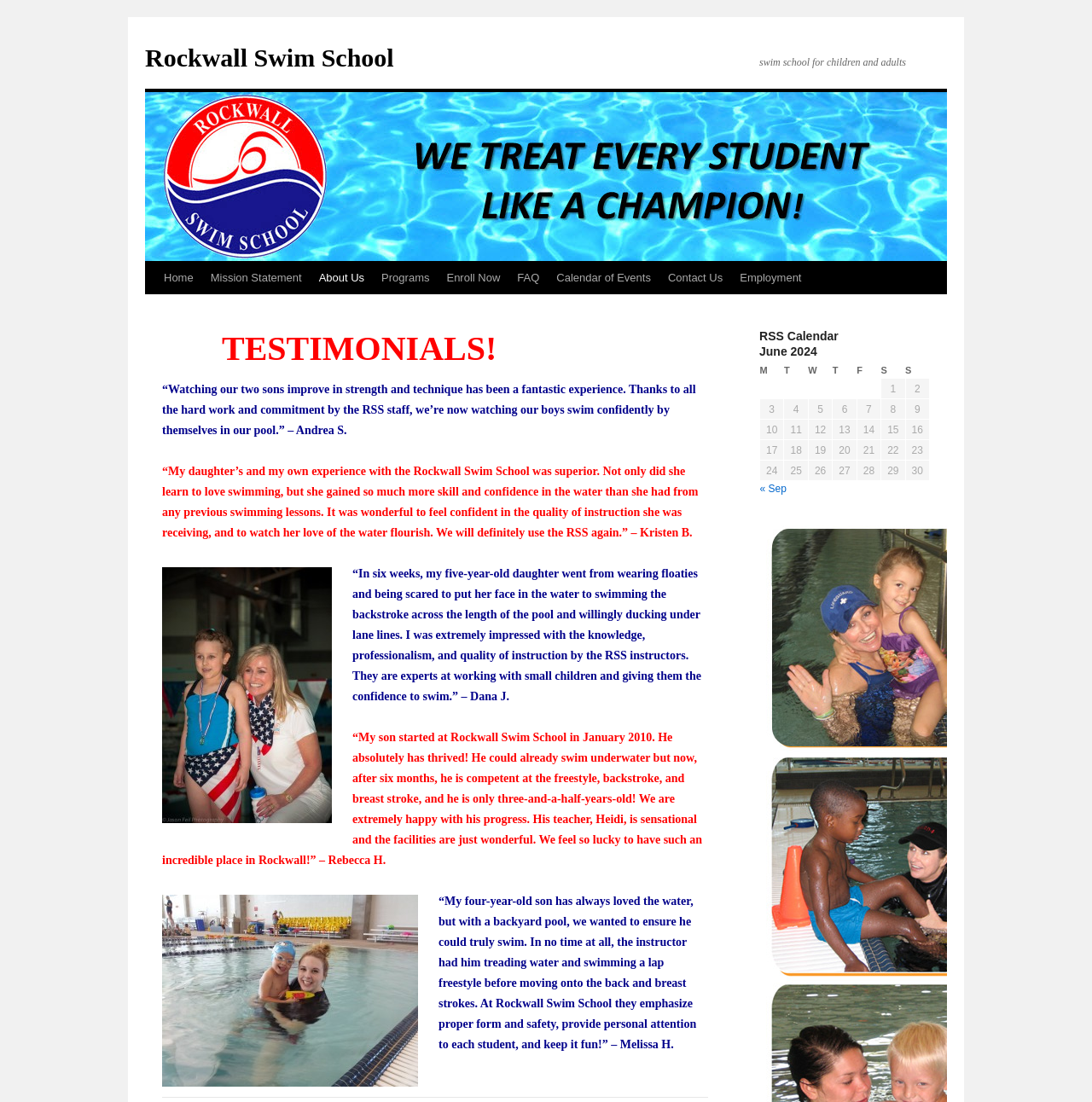What is the format of the calendar on the webpage?
Could you answer the question in a detailed manner, providing as much information as possible?

The calendar section on the webpage is presented in a table format, with rows and columns displaying the days of the month and the corresponding events or activities.